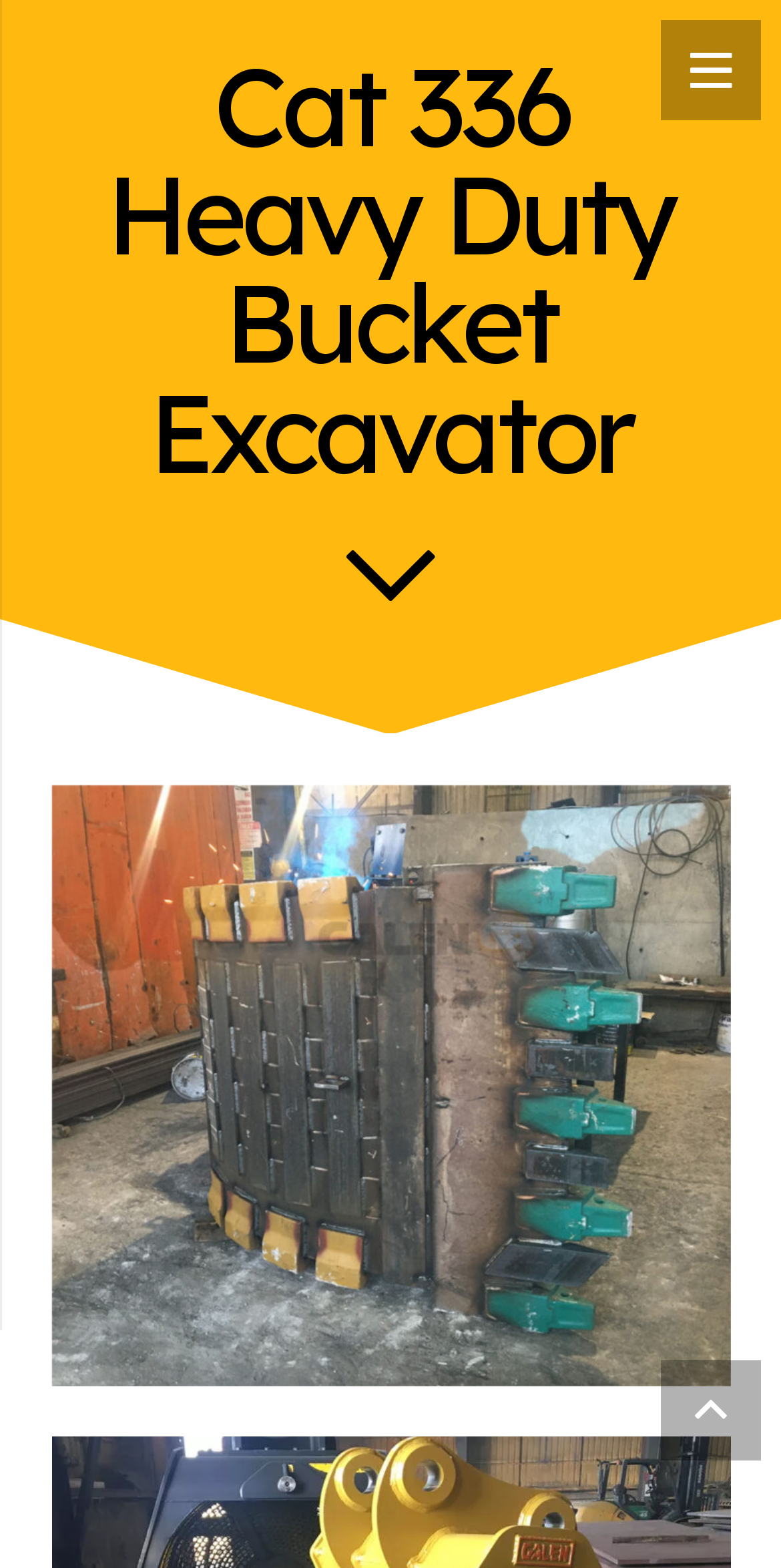Find the UI element described as: "Proudly powered by WordPress" and predict its bounding box coordinates. Ensure the coordinates are four float numbers between 0 and 1, [left, top, right, bottom].

None